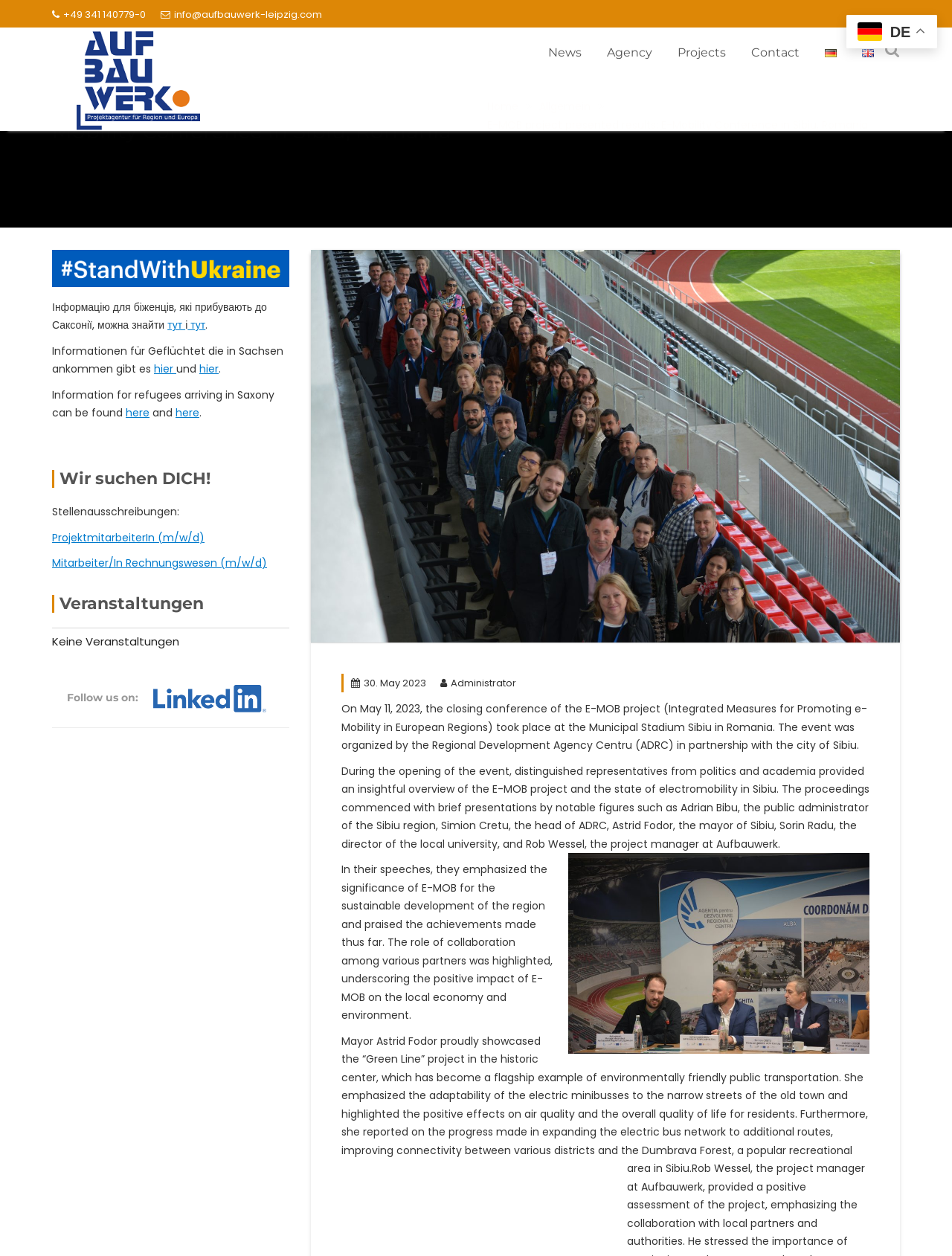Please specify the bounding box coordinates of the region to click in order to perform the following instruction: "Browse posts from January 2022".

None